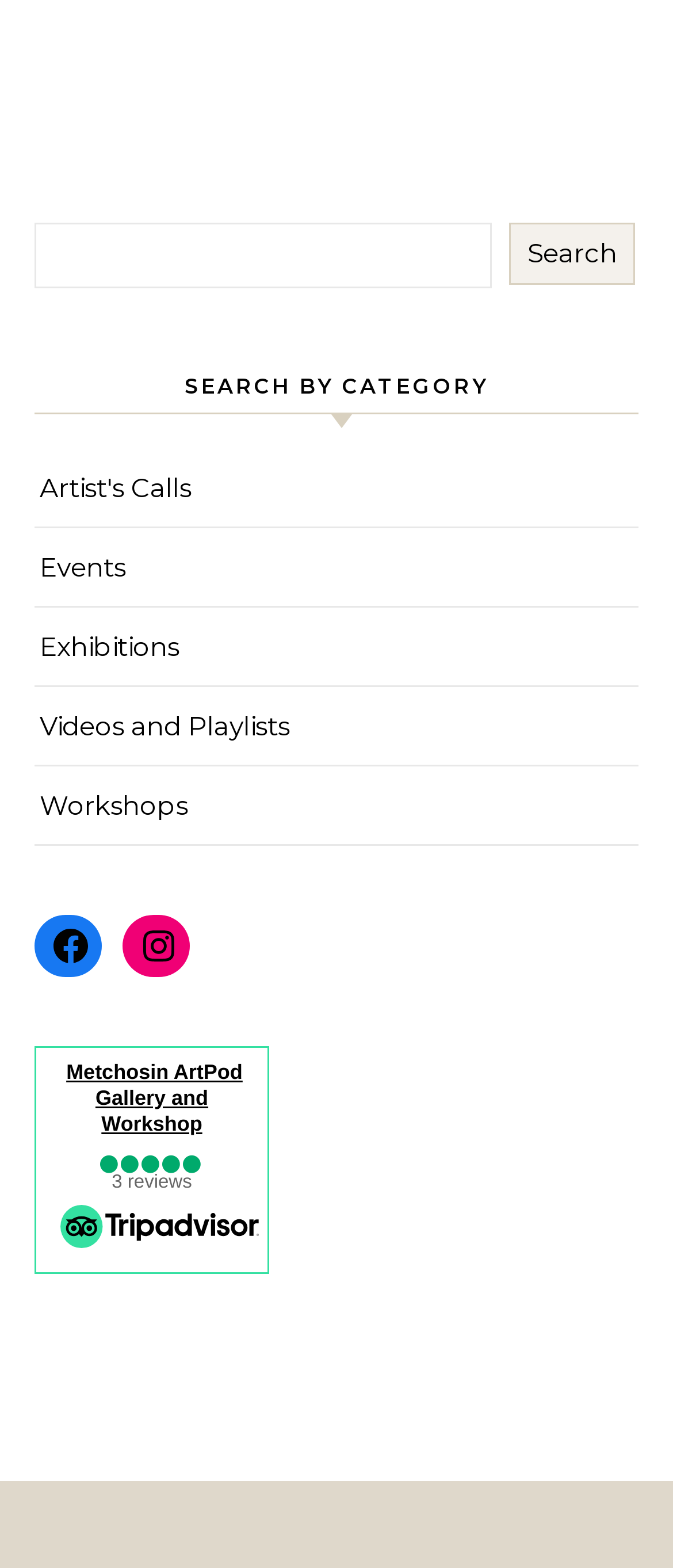What is the rating of Metchosin ArtPod Gallery and Workshop?
Refer to the image and respond with a one-word or short-phrase answer.

3 reviews